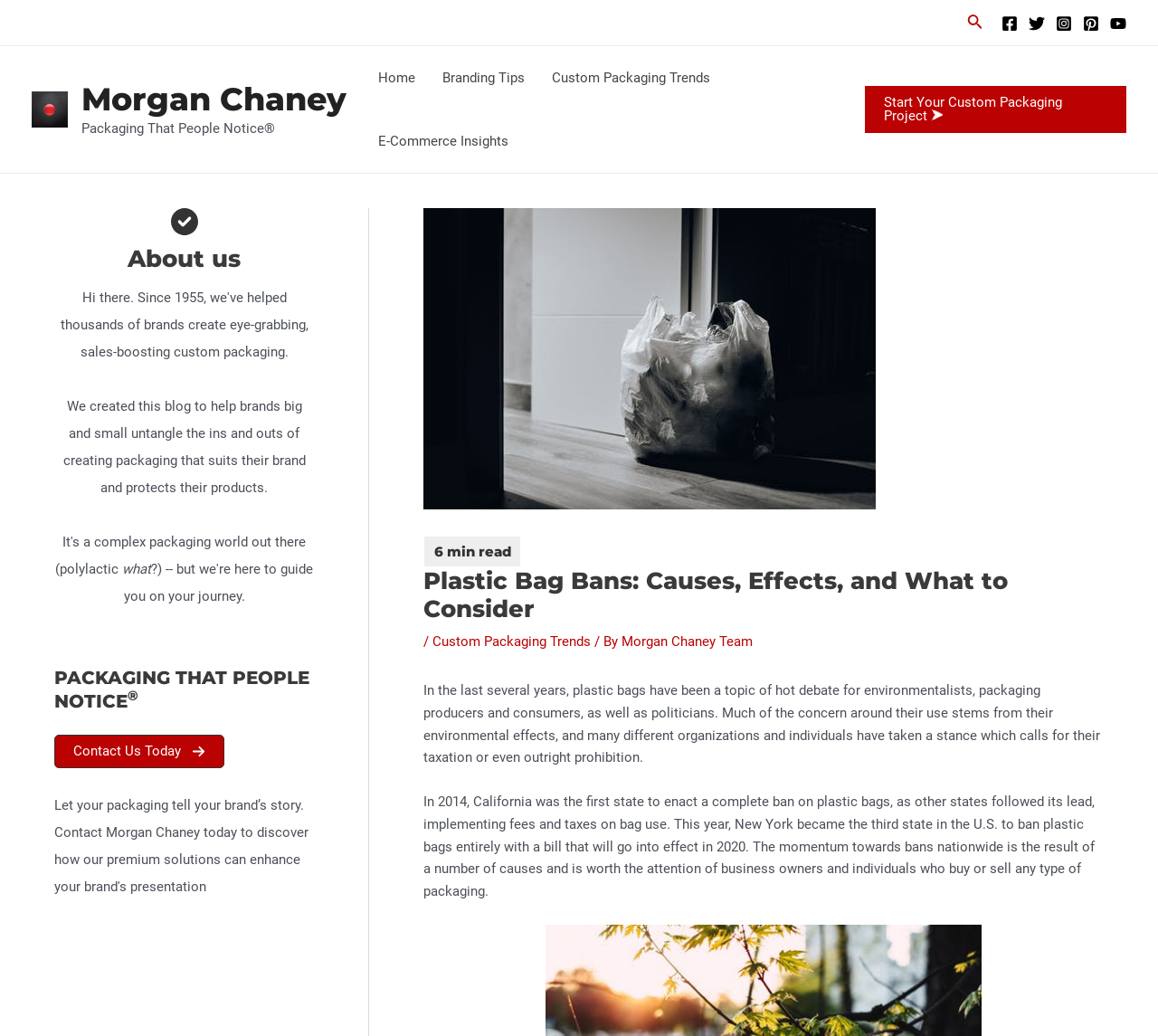Find the bounding box of the element with the following description: "Search". The coordinates must be four float numbers between 0 and 1, formatted as [left, top, right, bottom].

[0.835, 0.011, 0.849, 0.033]